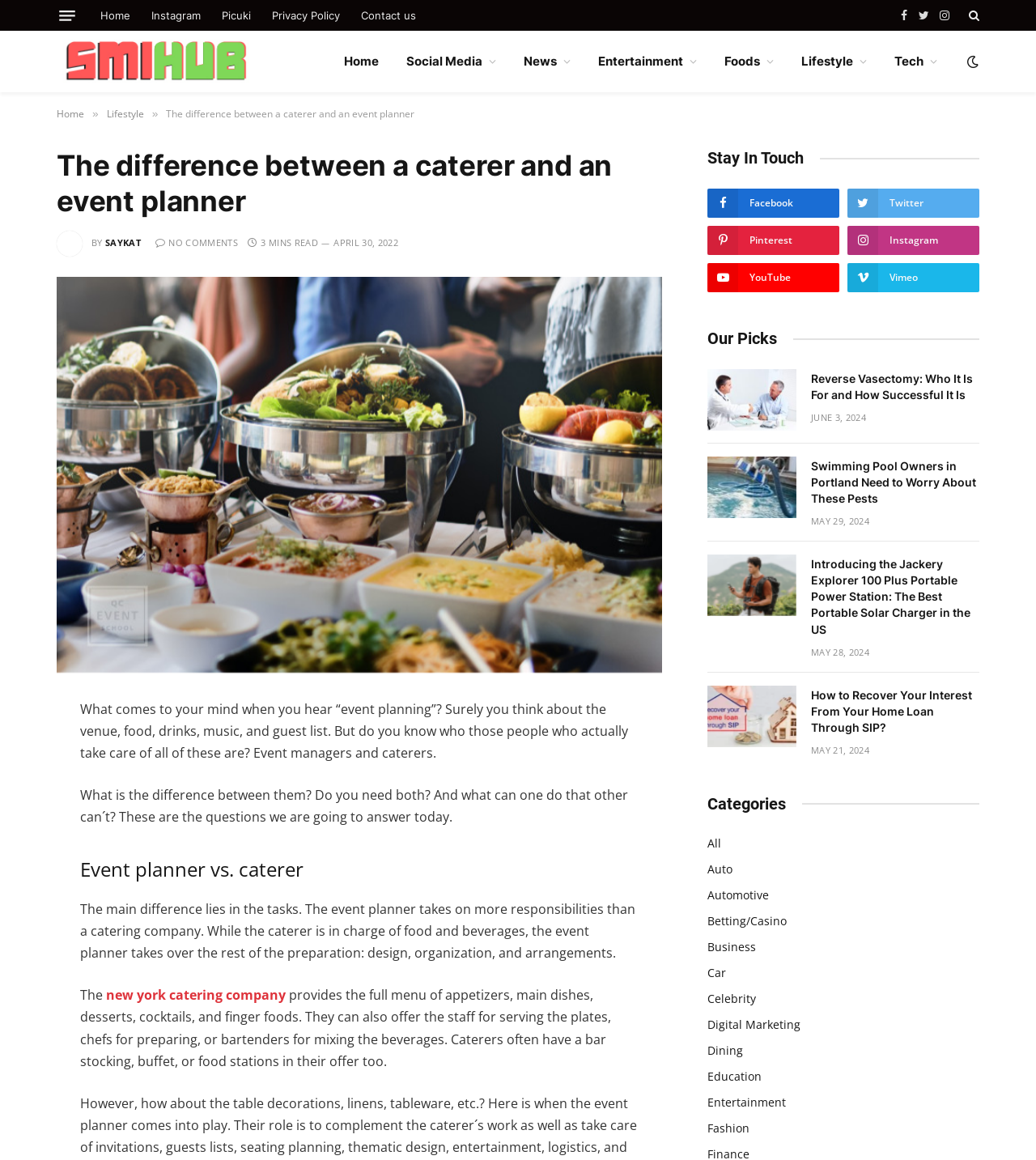Respond to the question below with a single word or phrase: What is the author of the article 'The difference between a caterer and an event planner'?

Saykat